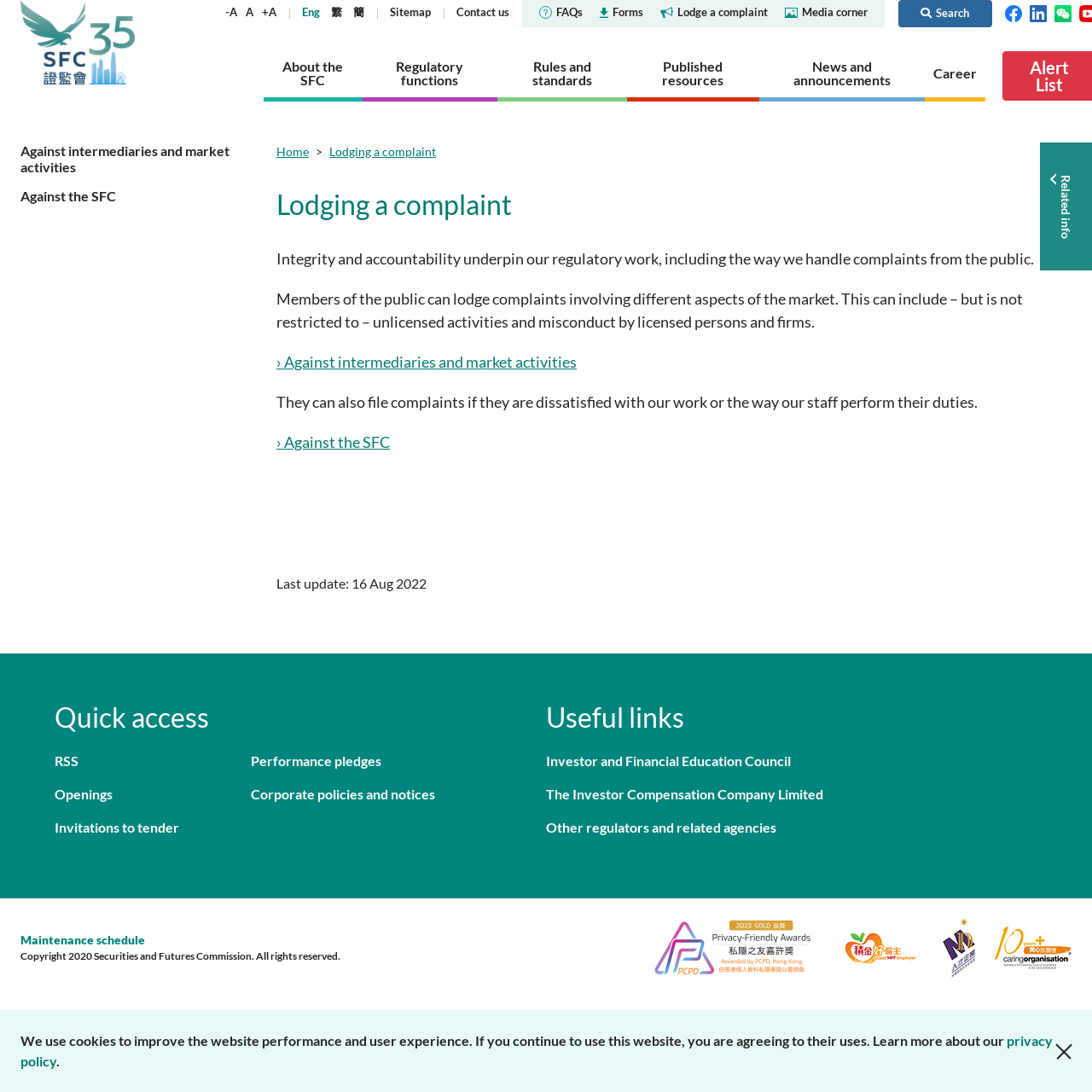What is the purpose of this webpage?
Can you provide a detailed and comprehensive answer to the question?

Based on the webpage's title and content, it appears to be a webpage for lodging a complaint with the Securities and Futures Commission of Hong Kong. The webpage provides links and information related to the complaint process.